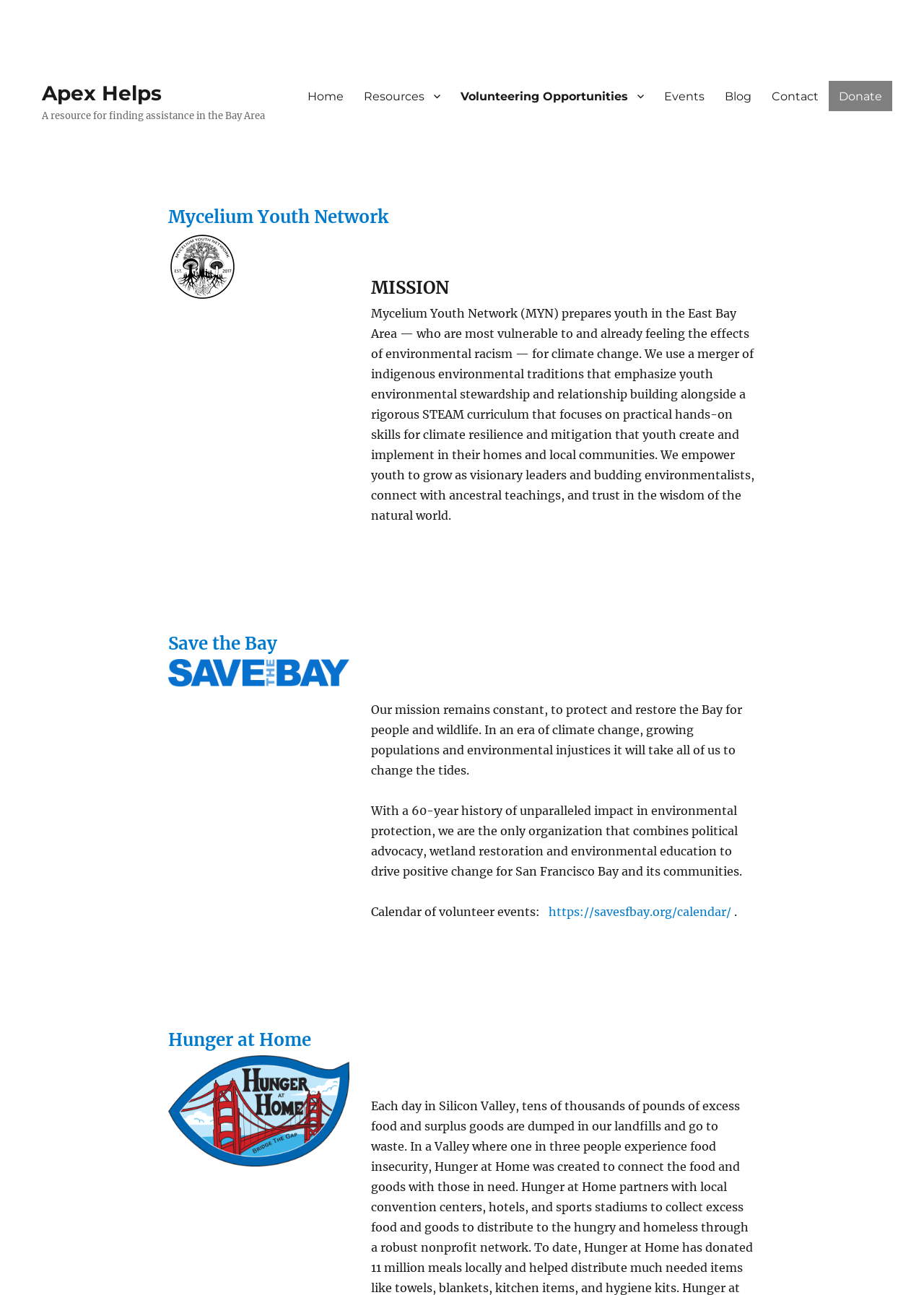What is the name of the third resource?
Could you please answer the question thoroughly and with as much detail as possible?

I looked at the webpage and found the third article section, which contains a link with the text 'Hunger at Home'. This is likely the name of the third resource.